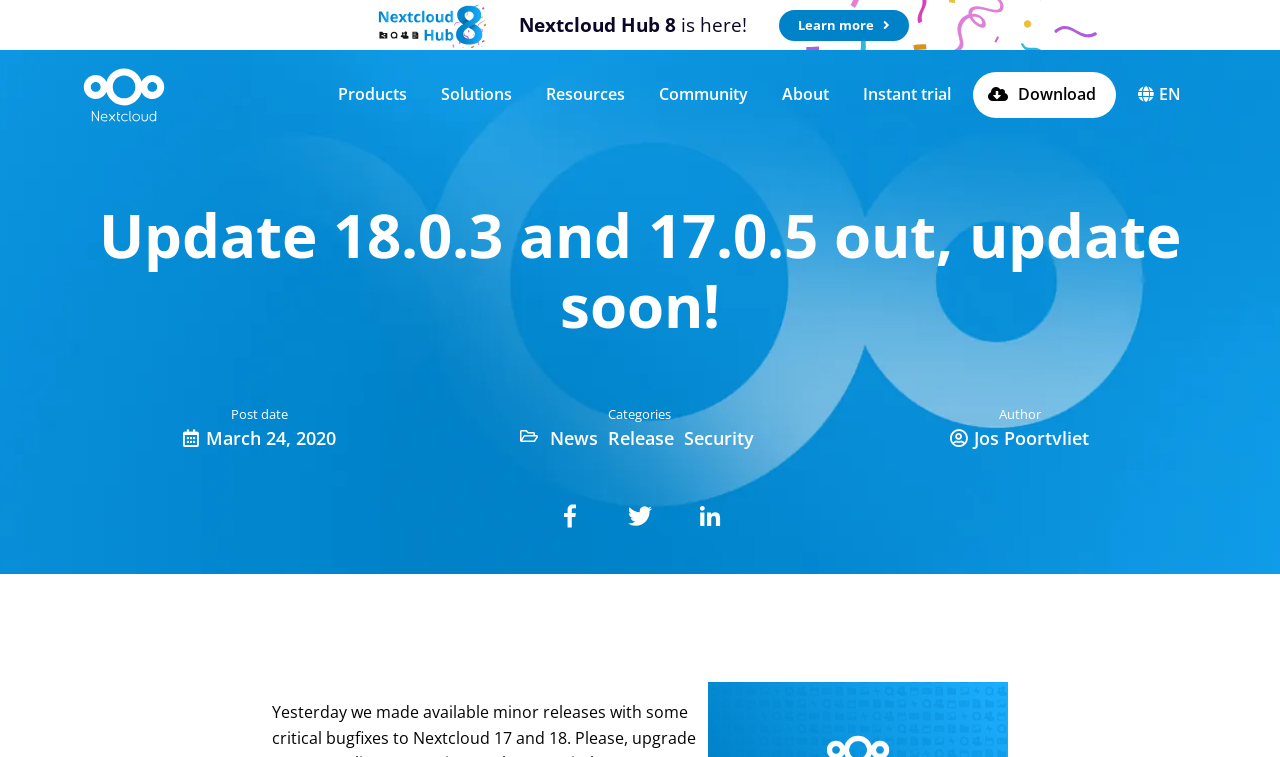Please specify the bounding box coordinates of the area that should be clicked to accomplish the following instruction: "Migrate to Nextcloud". The coordinates should consist of four float numbers between 0 and 1, i.e., [left, top, right, bottom].

[0.191, 0.109, 0.425, 0.168]